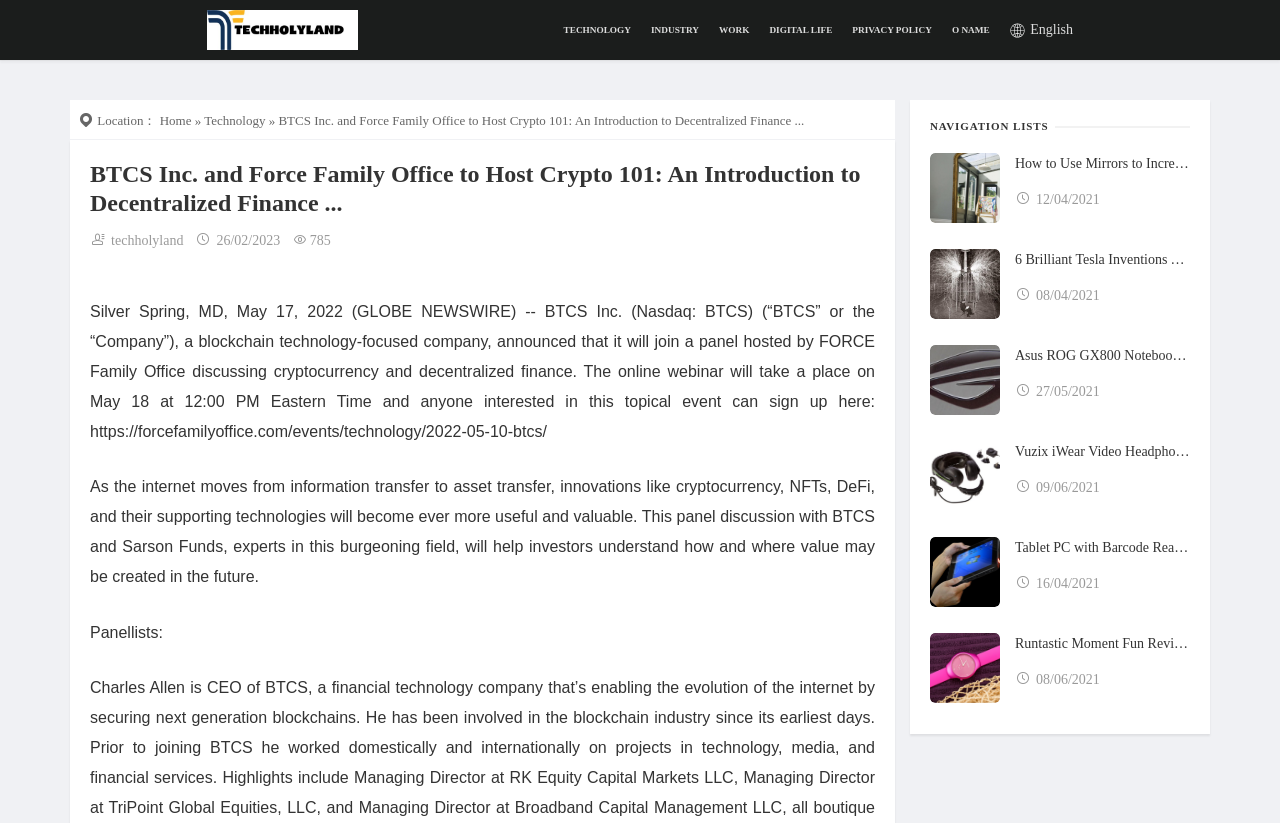Please specify the bounding box coordinates in the format (top-left x, top-left y, bottom-right x, bottom-right y), with all values as floating point numbers between 0 and 1. Identify the bounding box of the UI element described by: Privacy Policy

[0.658, 0.0, 0.736, 0.073]